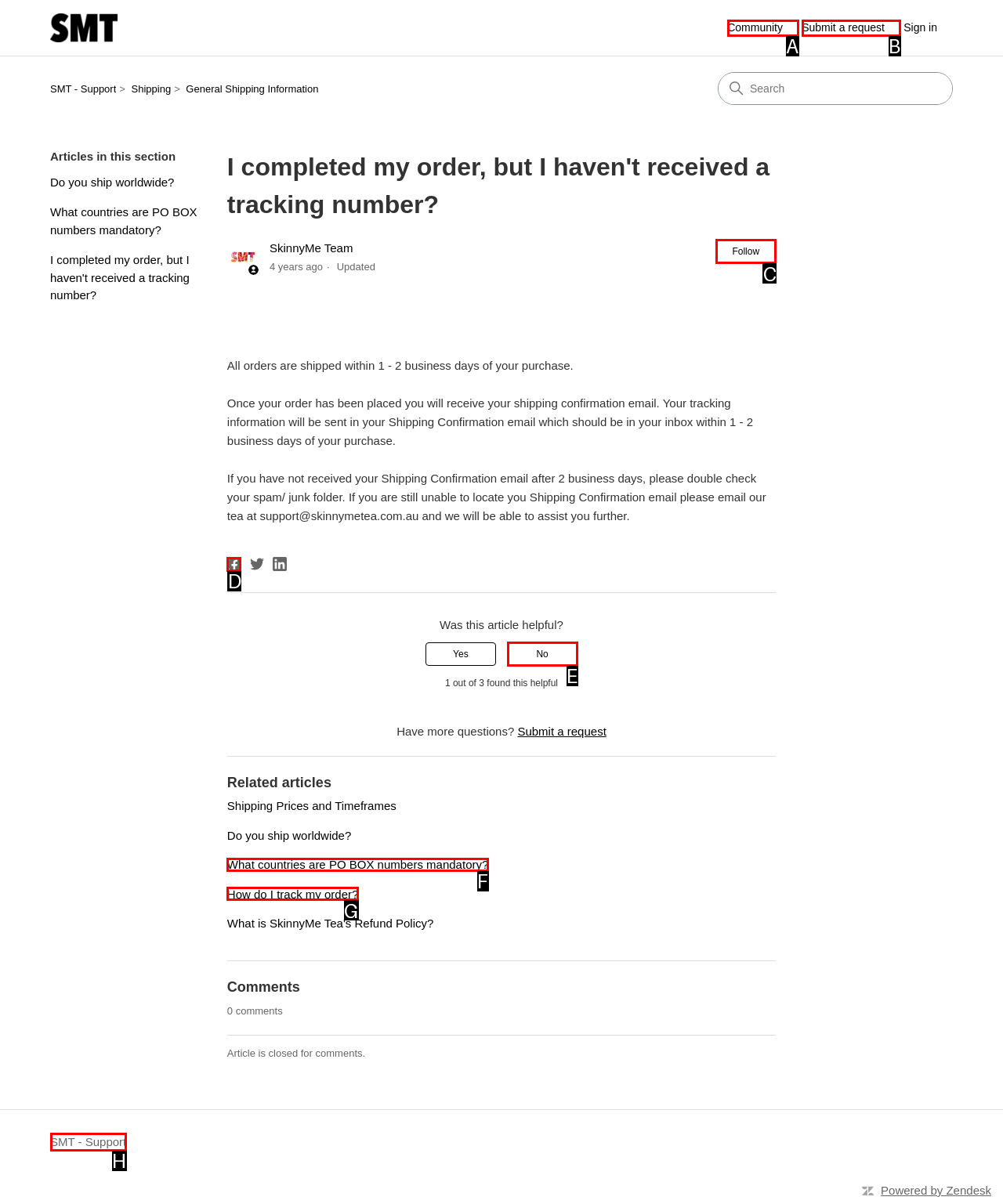Specify which element within the red bounding boxes should be clicked for this task: Follow this article Respond with the letter of the correct option.

C